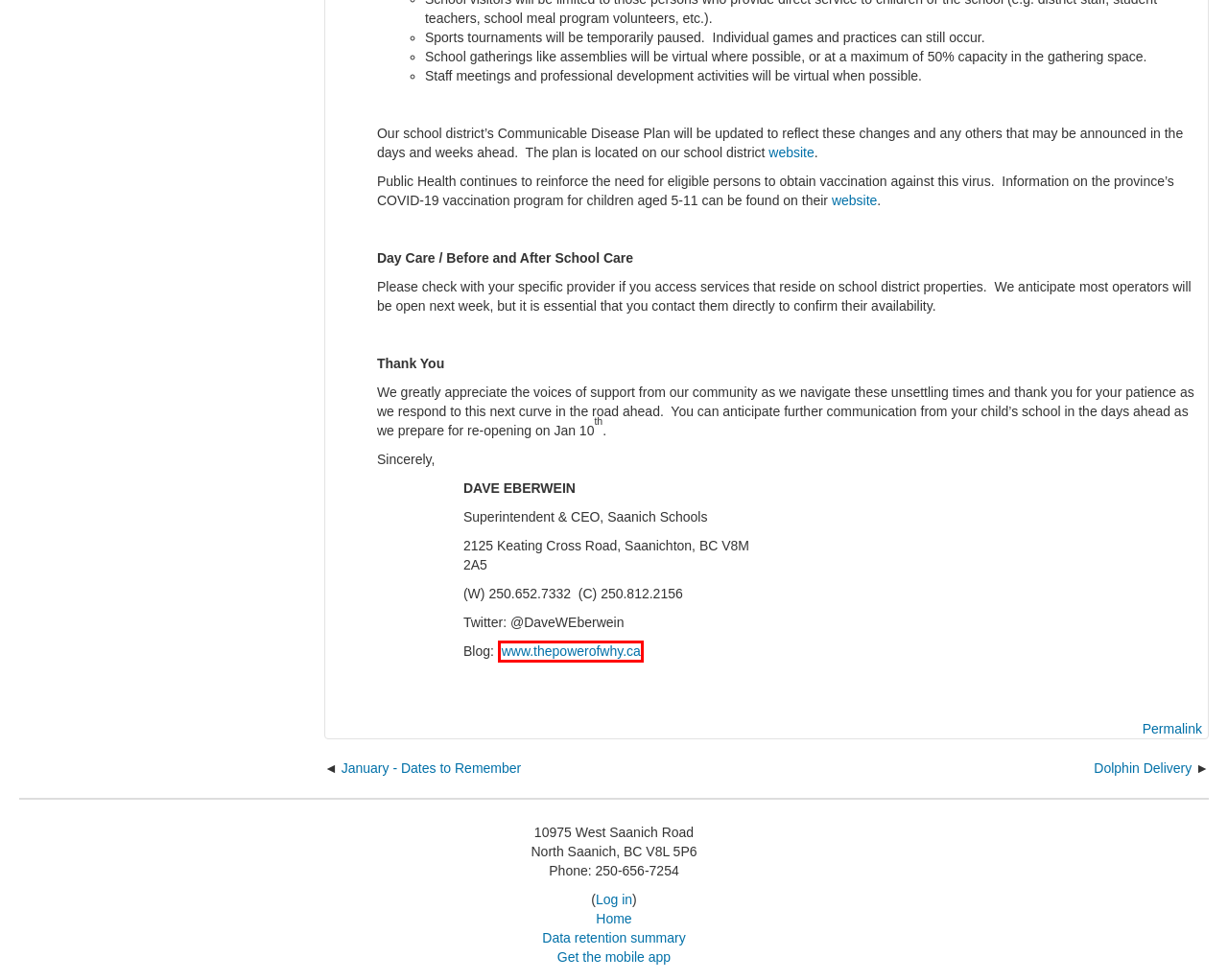Look at the screenshot of a webpage where a red bounding box surrounds a UI element. Your task is to select the best-matching webpage description for the new webpage after you click the element within the bounding box. The available options are:
A. Deep Cove: January - Dates to Remember
B. COVID-19 | Saanich Schools
C. Deep Cove News
D. School Information: Contact us
E. Home | Deep Cove
F. COVID-19 immunization - Province of British Columbia
G. Search
H. The Power of Why | A Blog about Education, Leadership and My Passions – Dave Eberwein

H